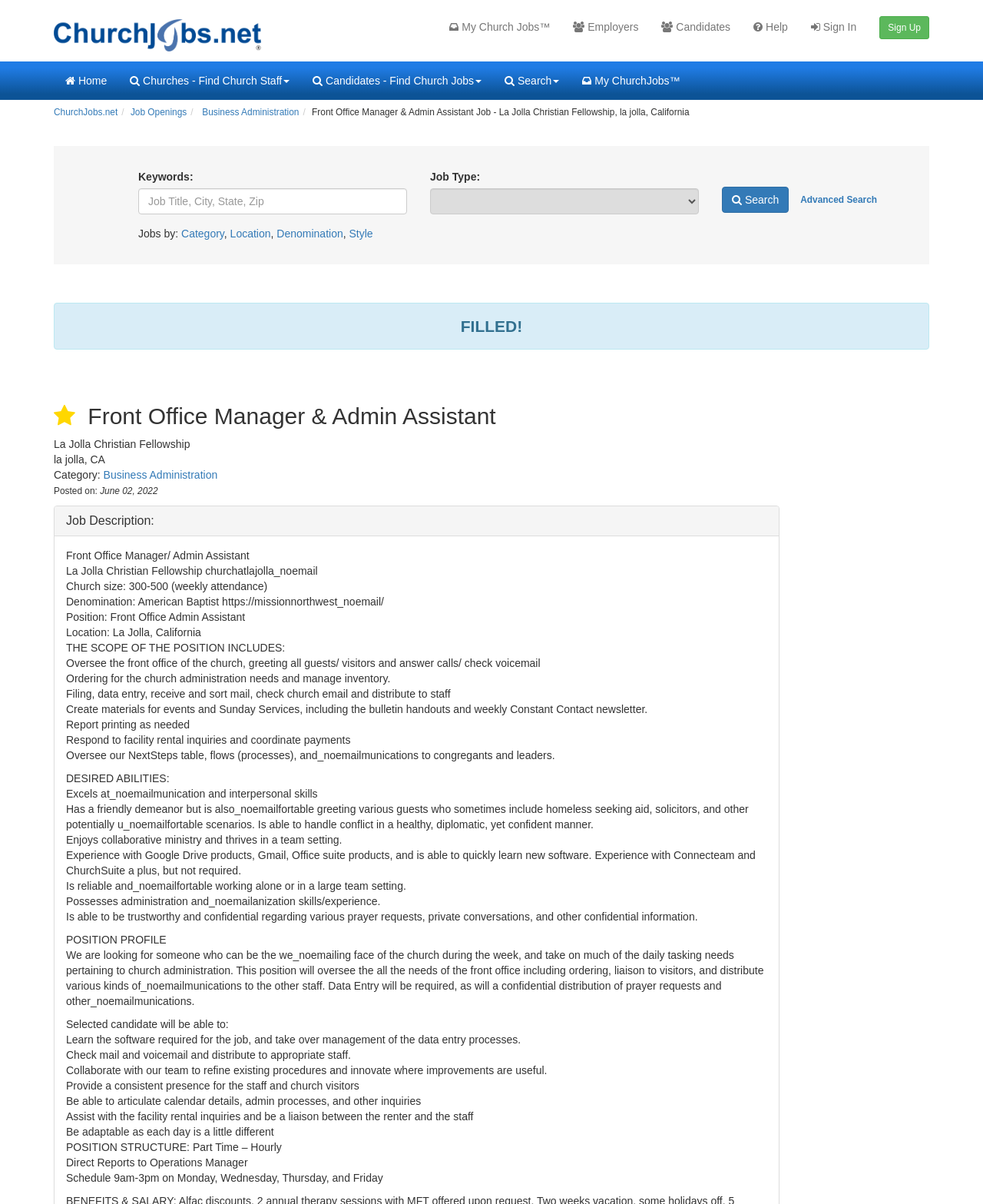Please provide the bounding box coordinates for the element that needs to be clicked to perform the instruction: "Click on the 'Explore' link". The coordinates must consist of four float numbers between 0 and 1, formatted as [left, top, right, bottom].

None